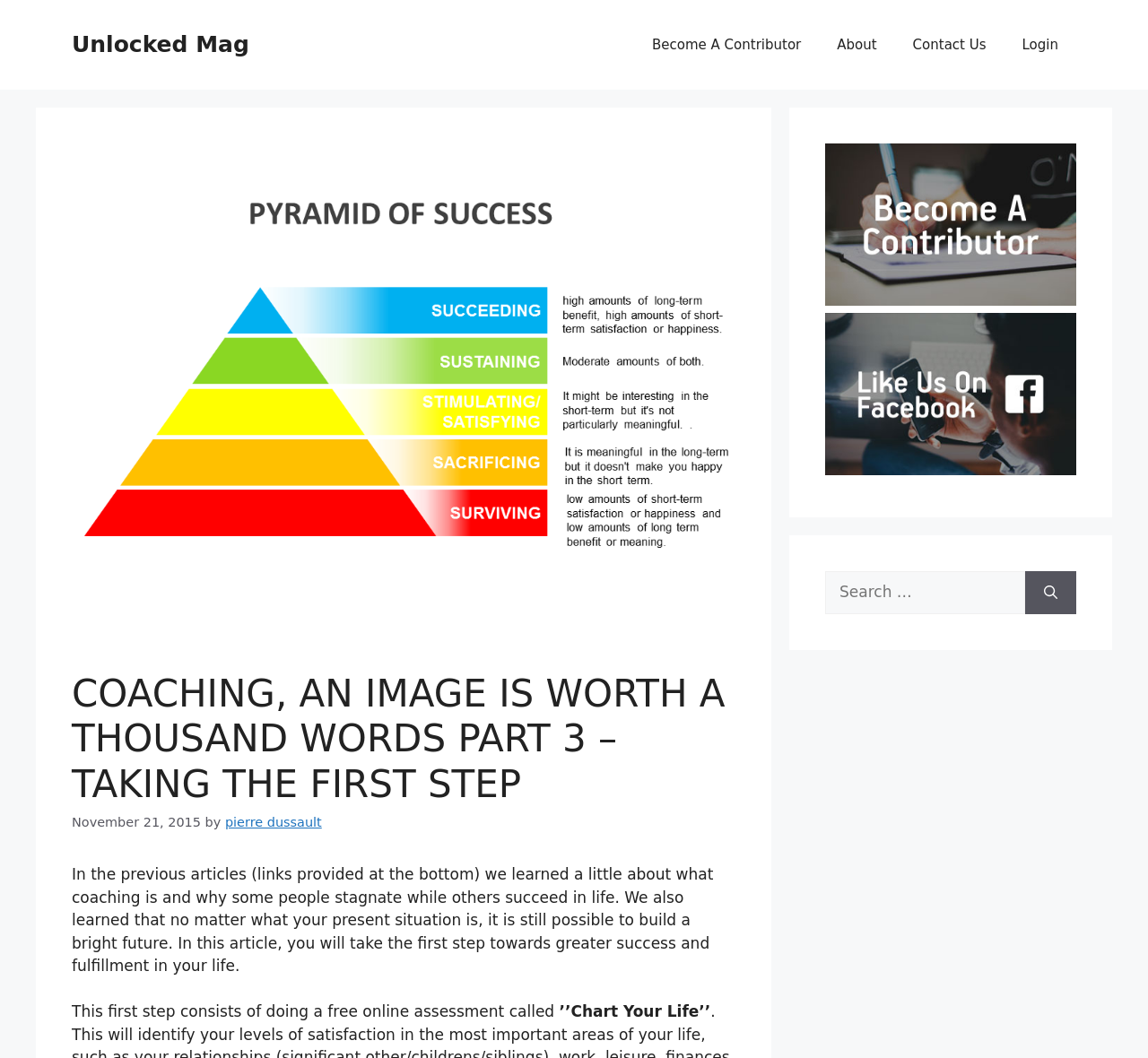Respond to the following question with a brief word or phrase:
What is the purpose of the 'Chart Your Life' assessment?

To take the first step towards greater success and fulfillment